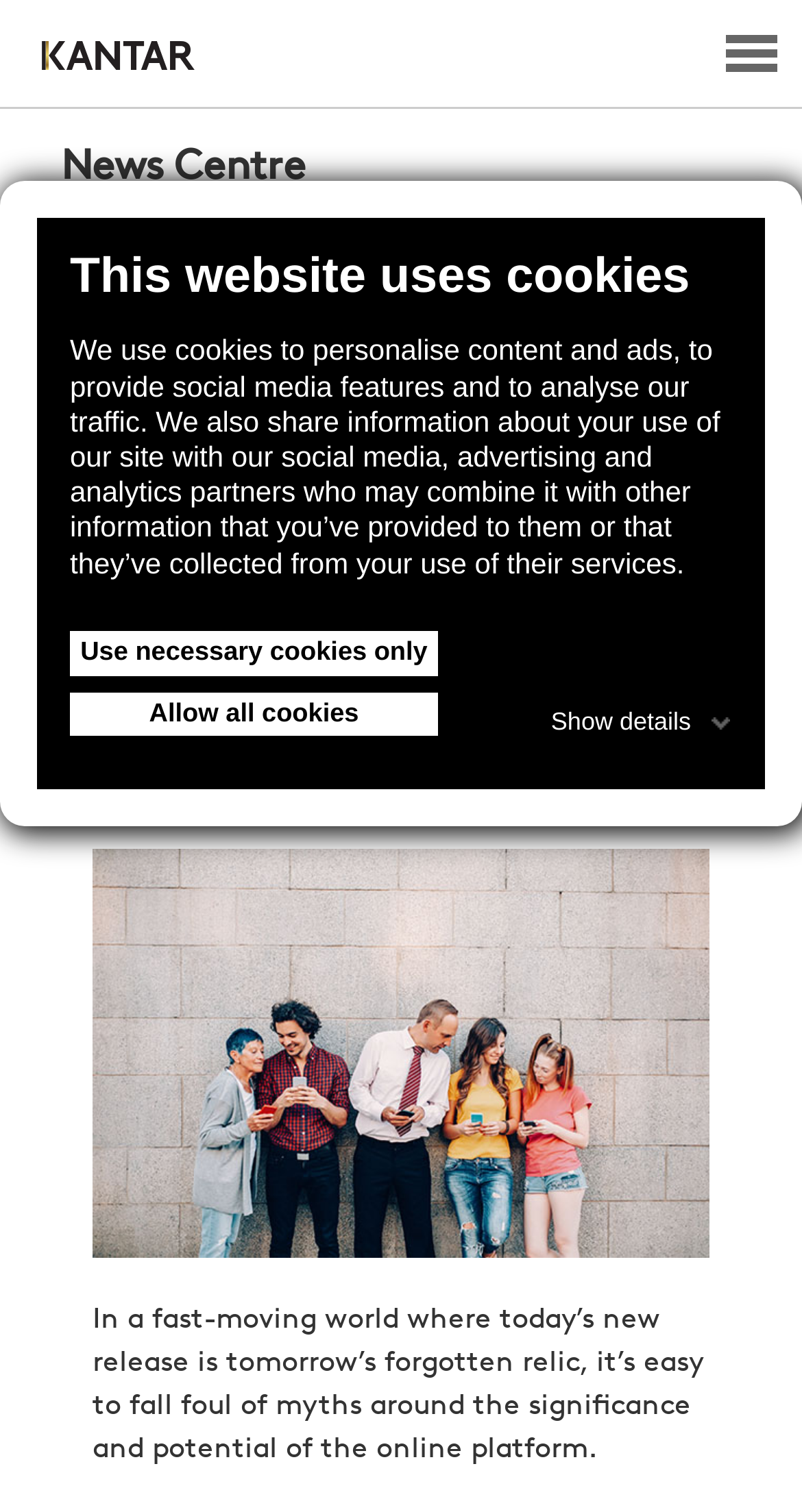Please identify the bounding box coordinates of the region to click in order to complete the given instruction: "Click on the 'You shall not hate your brother in your heart' link". The coordinates should be four float numbers between 0 and 1, i.e., [left, top, right, bottom].

None